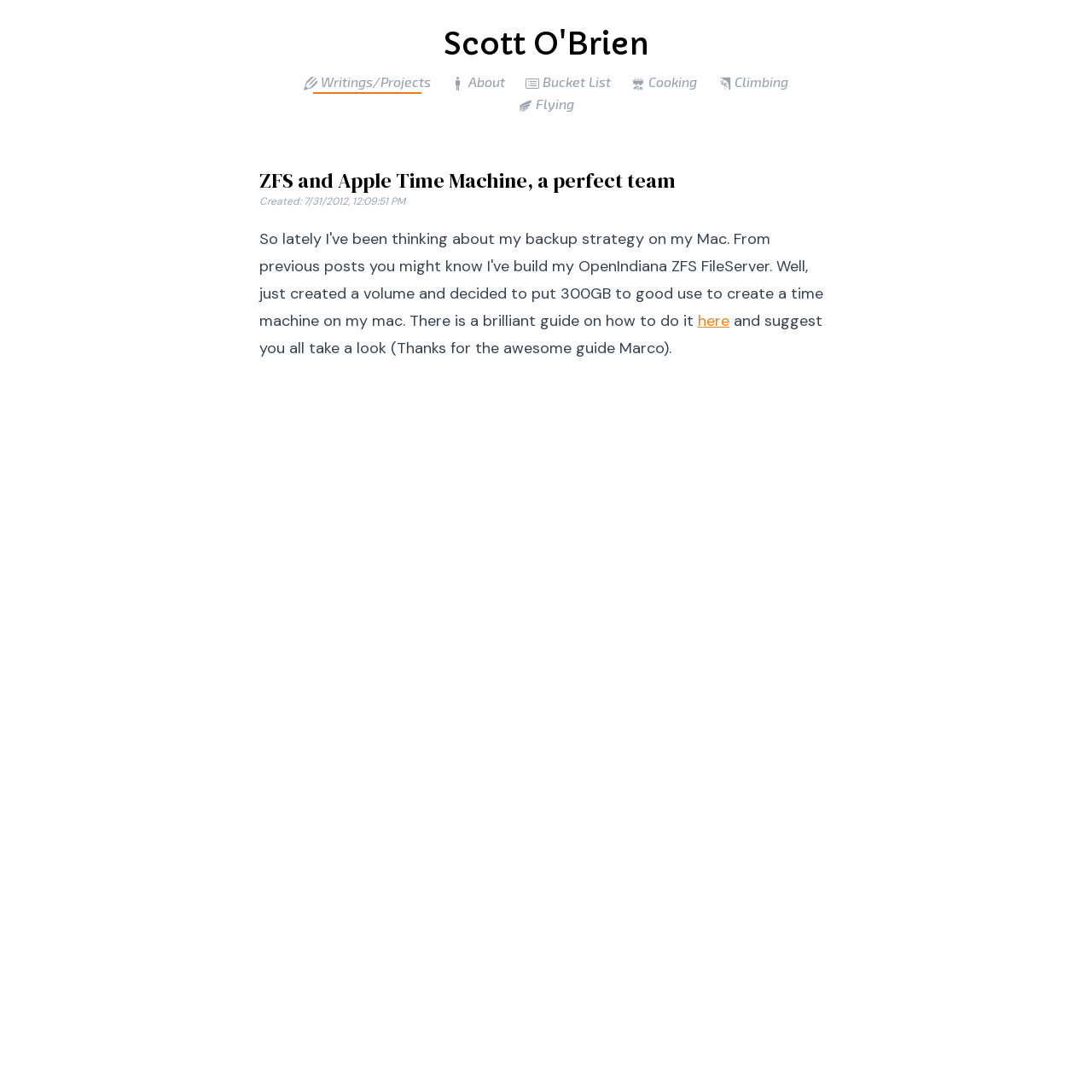What are the main categories on this webpage?
Based on the visual content, answer with a single word or a brief phrase.

Writings, Projects, About, Bucket List, Cooking, Climbing, Flying